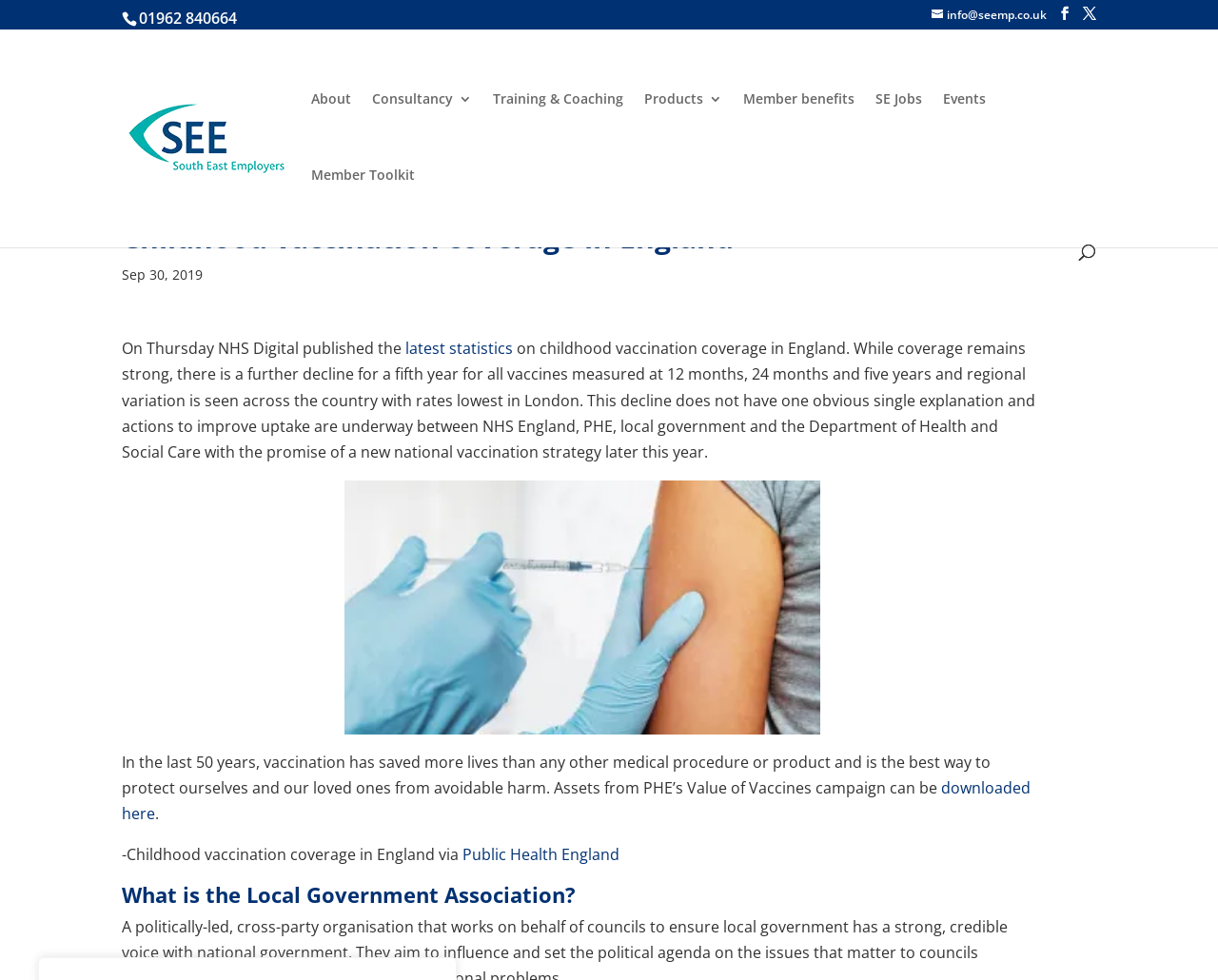How many links are there in the top navigation menu?
Look at the image and provide a short answer using one word or a phrase.

7